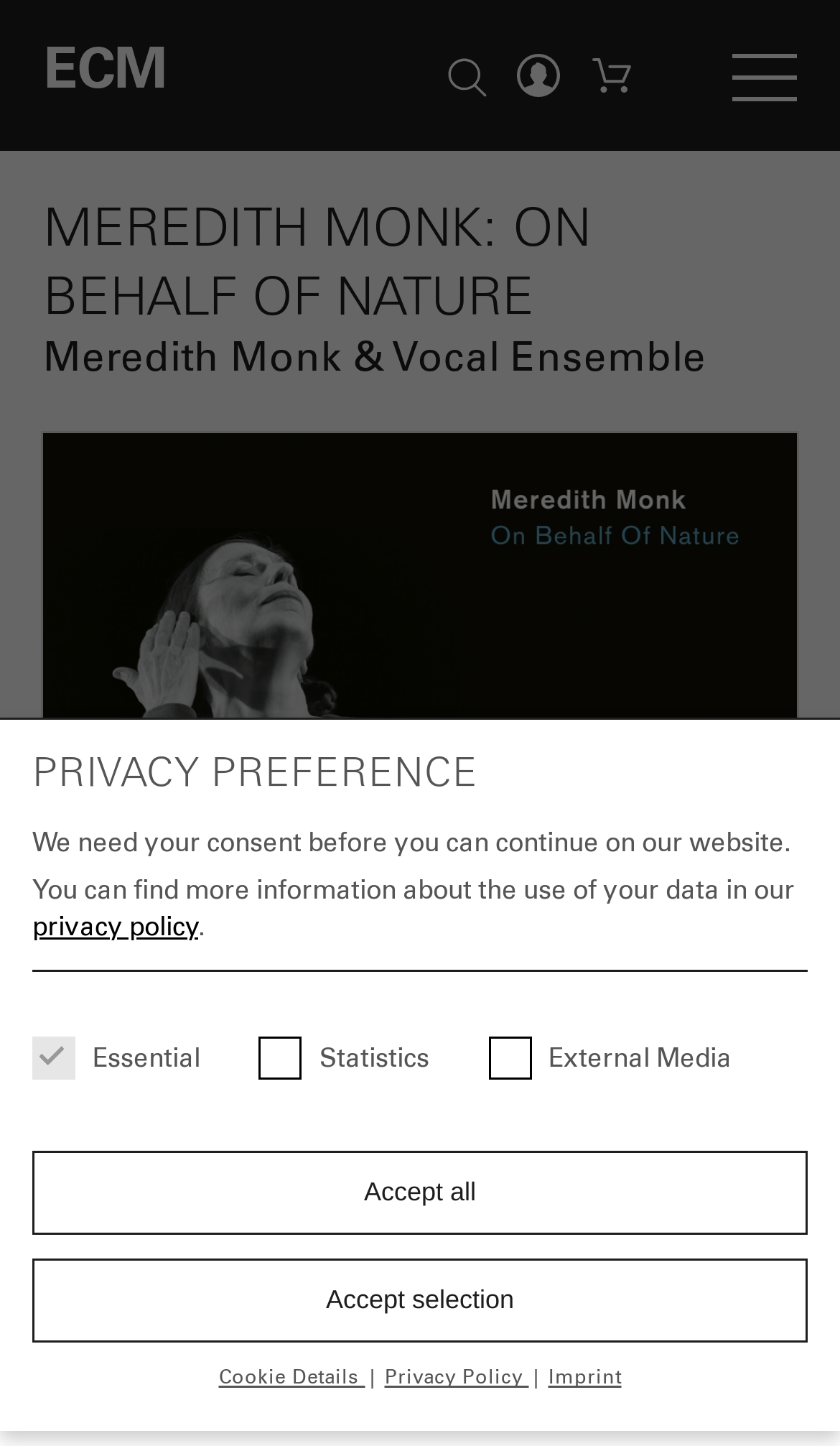Use a single word or phrase to answer the question: 
What is the release date of the album?

21.10.2016